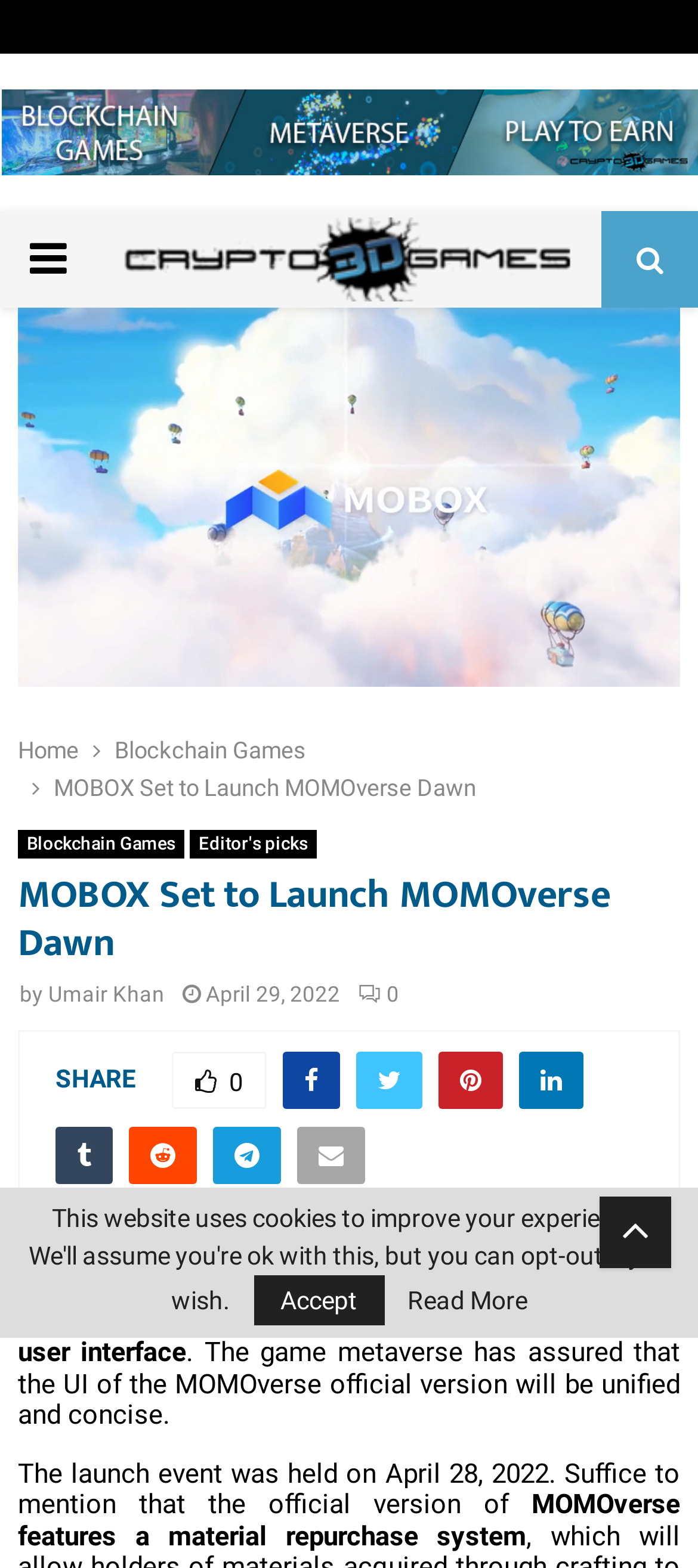Please locate and generate the primary heading on this webpage.

MOBOX Set to Launch MOMOverse Dawn